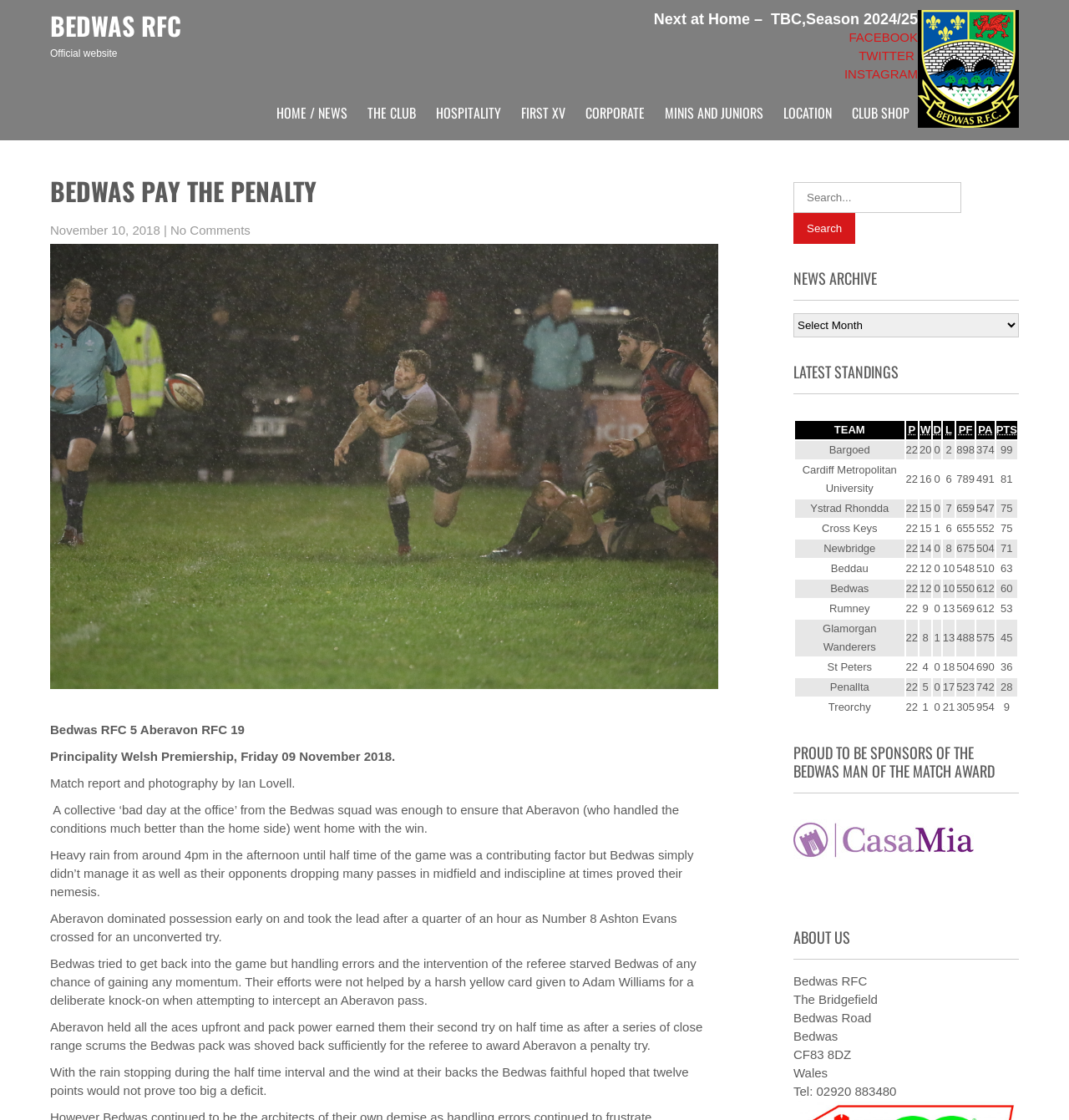Provide a thorough and detailed response to the question by examining the image: 
What is the name of the rugby team?

The name of the rugby team can be found in the heading element at the top of the webpage, which reads 'BEDWAS RFC'. This is also the title of the webpage, indicating that the webpage is related to this rugby team.